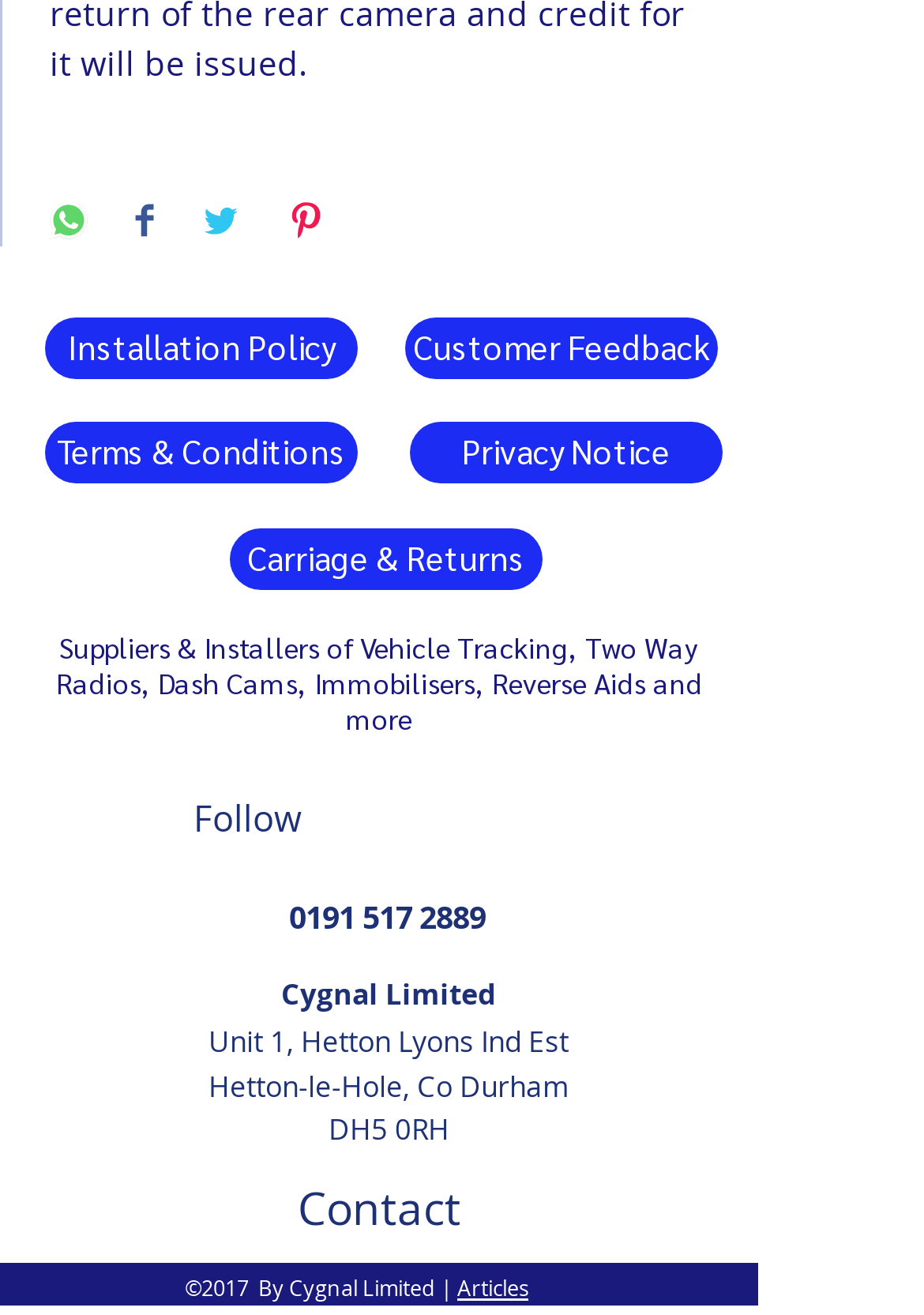Please locate the bounding box coordinates of the element that should be clicked to achieve the given instruction: "Call 0191 517 2889".

[0.313, 0.681, 0.526, 0.714]